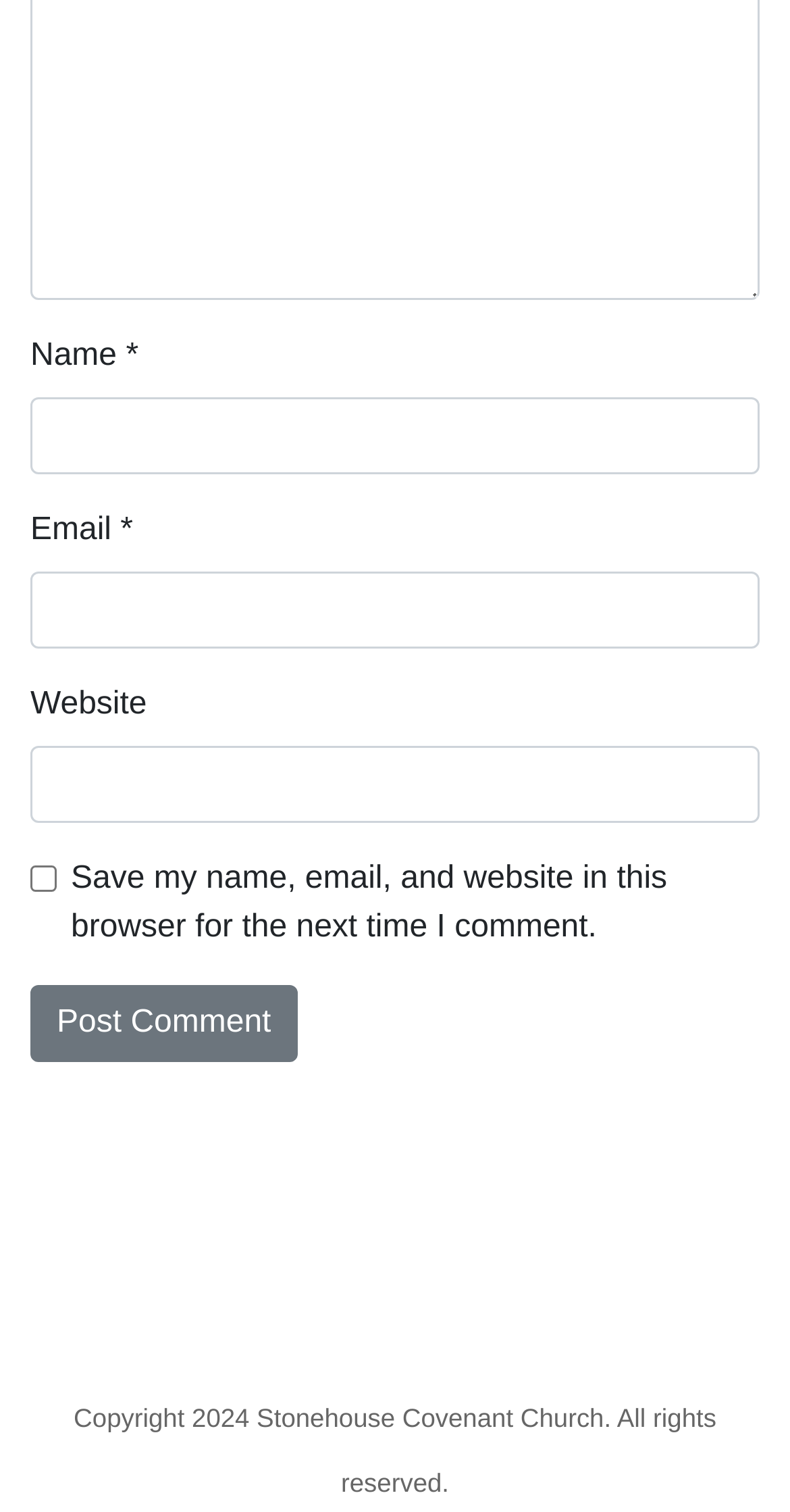Please determine the bounding box coordinates for the element that should be clicked to follow these instructions: "Read the article Growing the Leader in Us".

None